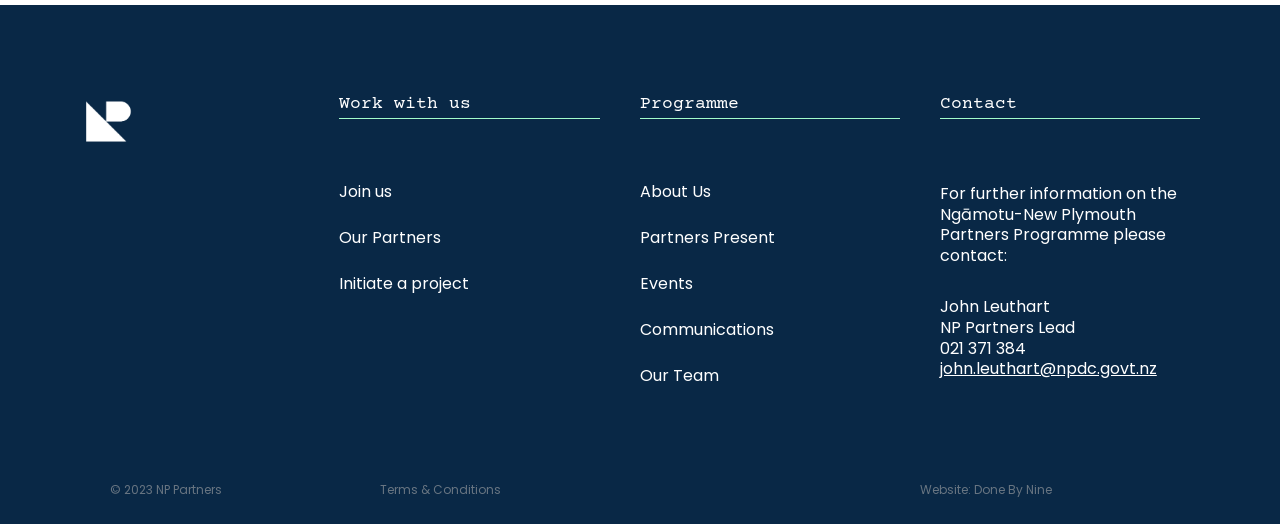How many links are there under the 'Work with us' heading?
Refer to the image and provide a one-word or short phrase answer.

3